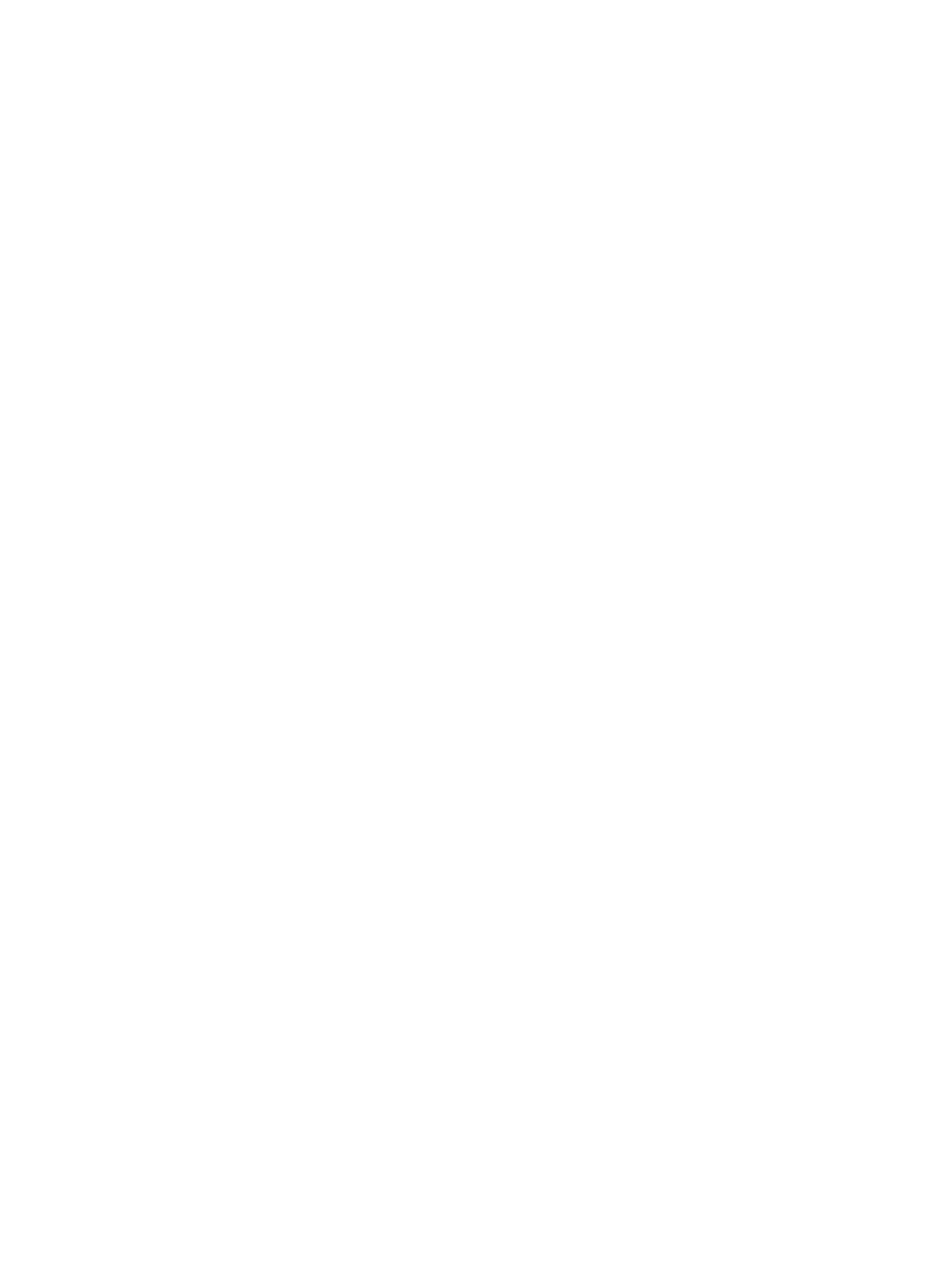For the element described, predict the bounding box coordinates as (top-left x, top-left y, bottom-right x, bottom-right y). All values should be between 0 and 1. Element description: aria-label="LinkedIn"

[0.404, 0.917, 0.455, 0.954]